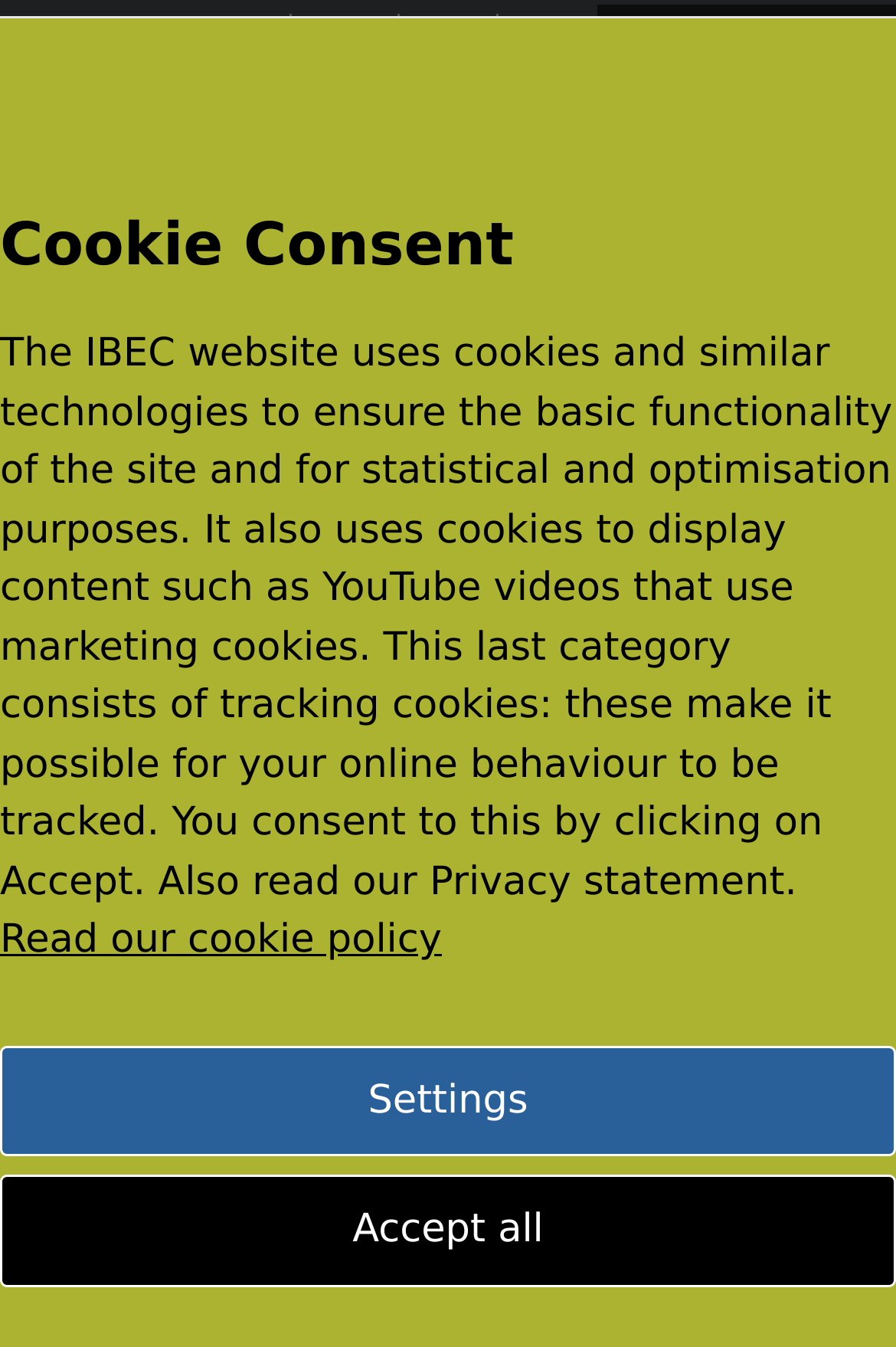How many navigation links are there?
Identify the answer in the screenshot and reply with a single word or phrase.

4